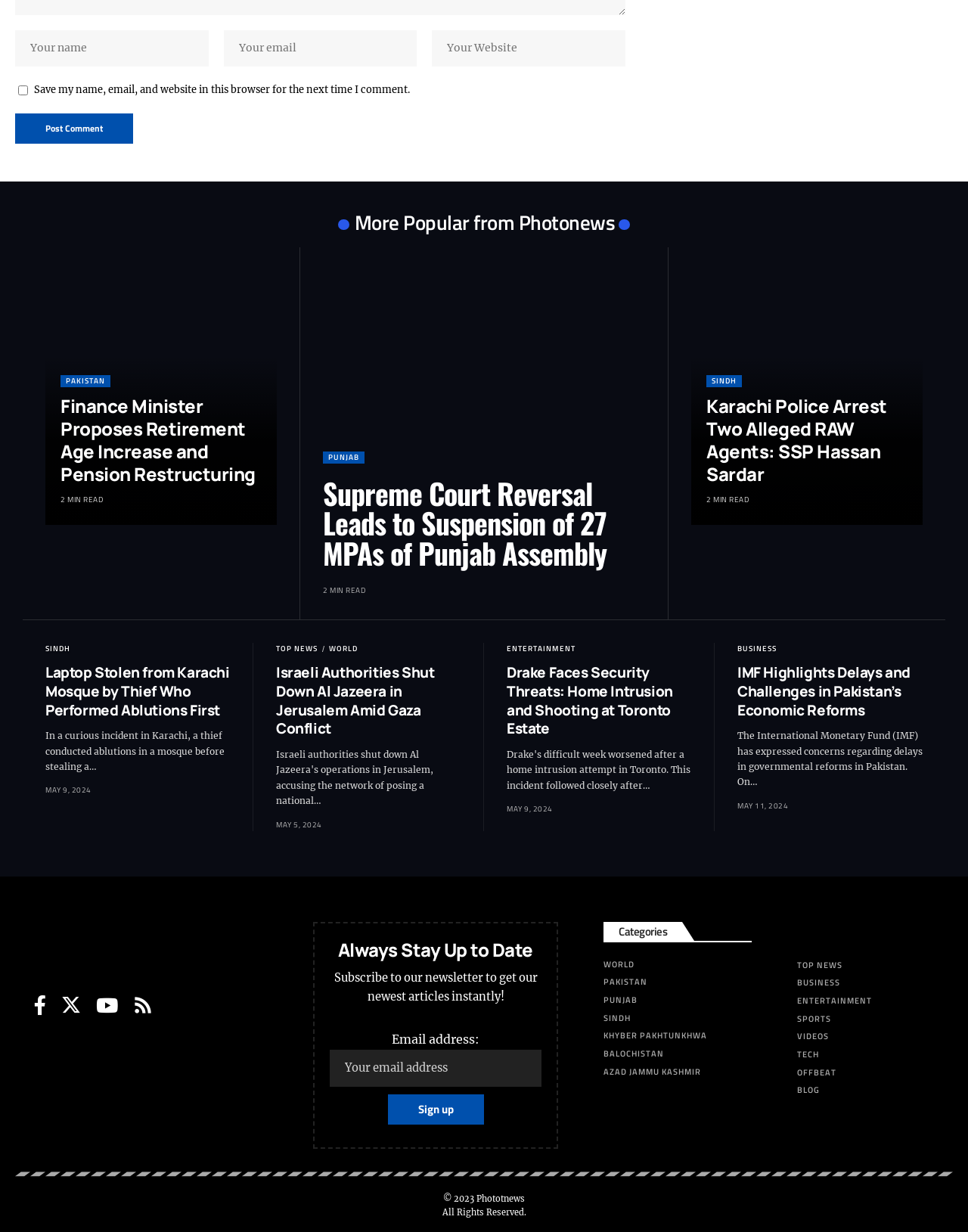Determine the bounding box coordinates of the element that should be clicked to execute the following command: "Enter your name".

[0.016, 0.025, 0.215, 0.054]